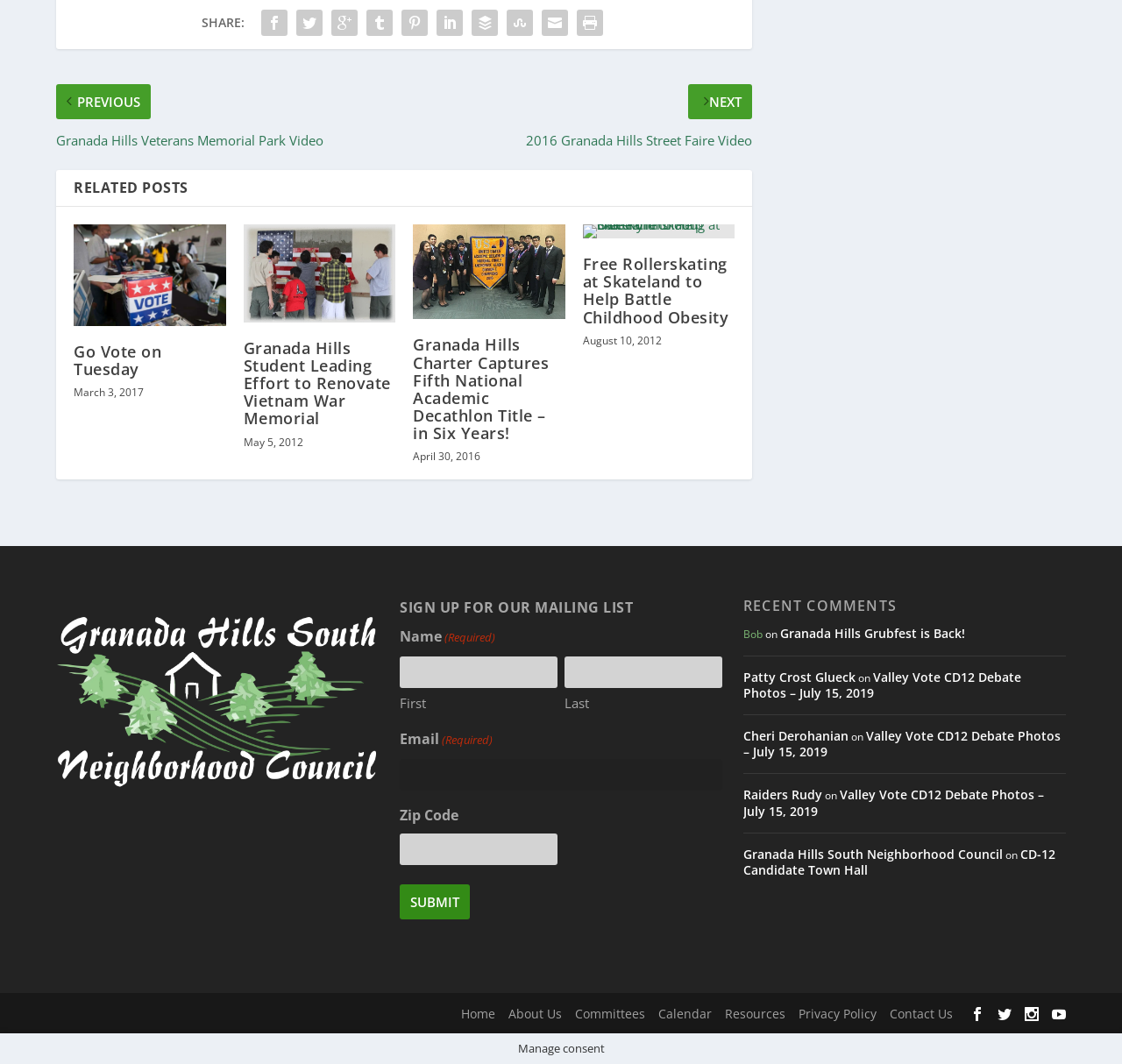Determine the bounding box coordinates for the HTML element described here: "Raiders Rudy".

[0.662, 0.739, 0.733, 0.755]